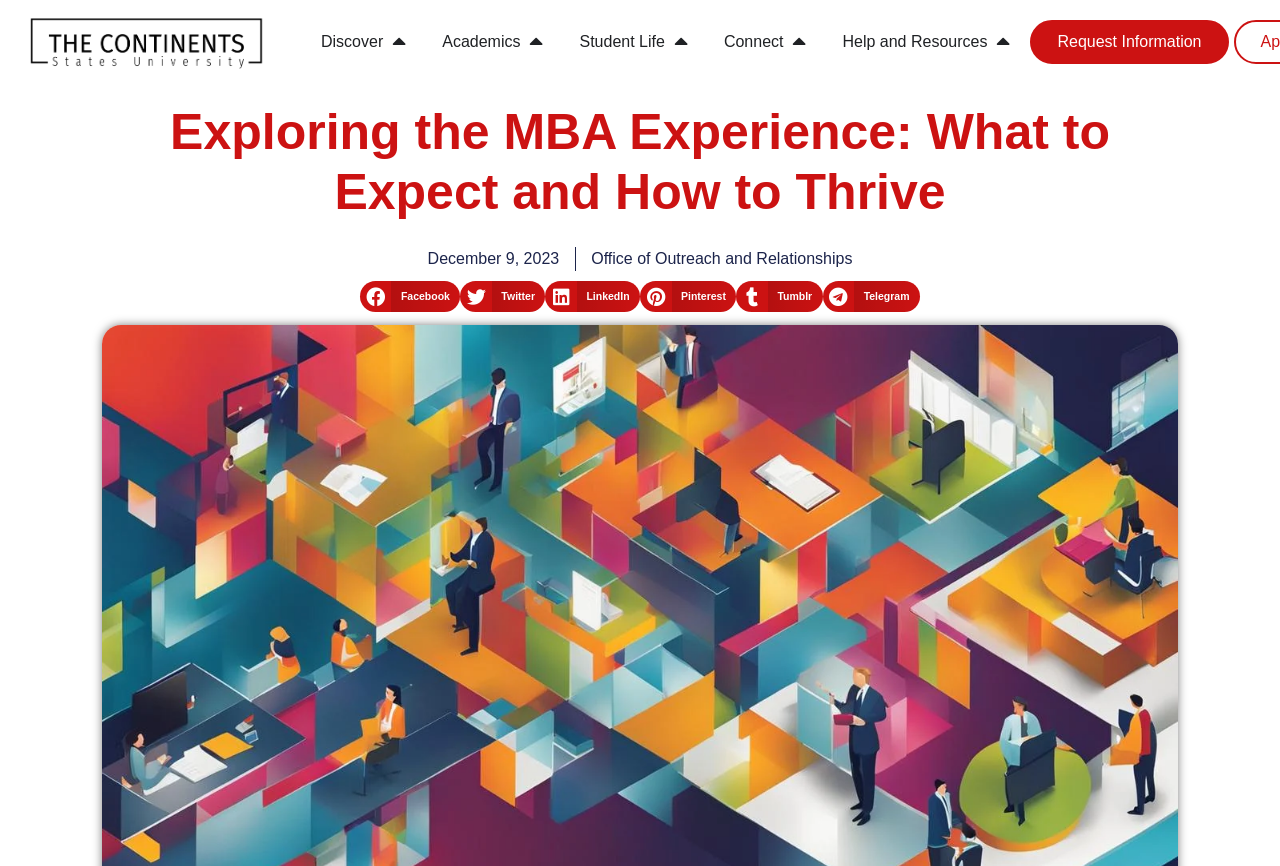Please identify the bounding box coordinates of the area that needs to be clicked to fulfill the following instruction: "Share on Facebook."

[0.281, 0.324, 0.36, 0.361]